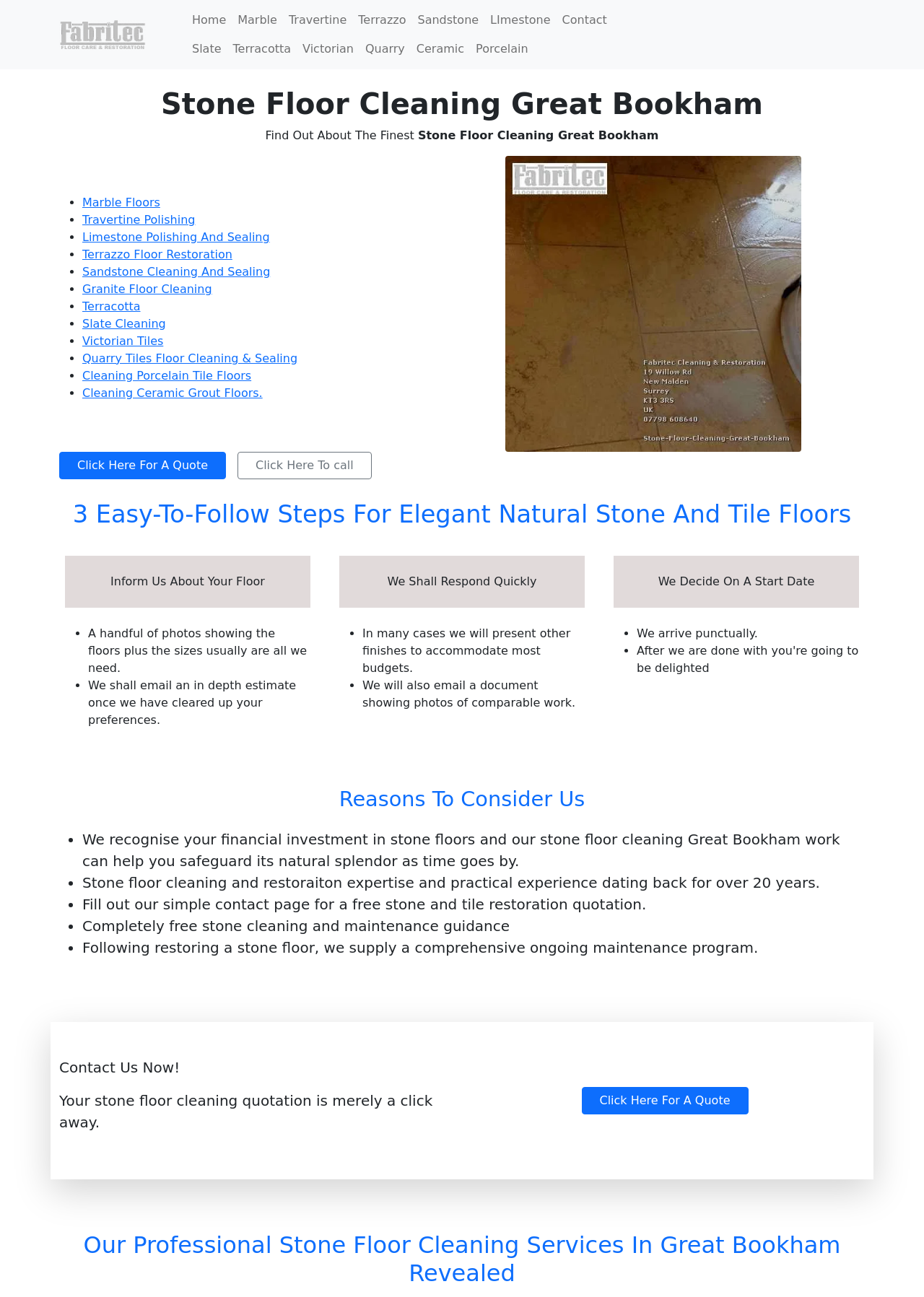Provide a thorough summary of the webpage.

This webpage is about stone floor cleaning services in Great Bookham, Surrey. At the top, there is a header logo for Surrey Stone Care, a stone floor restoration service in Surrey. Below the logo, there is a navigation menu with links to different types of stone floors, including Marble, Travertine, Terrazzo, Sandstone, Limestone, Slate, Terracotta, Victorian, Quarry, Ceramic, and Porcelain.

The main content of the webpage is divided into sections. The first section has a heading "Stone Floor Cleaning Great Bookham" and a subheading "Find Out About The Finest". Below this, there is an image of professional stone floor cleaning in Great Bookham. 

The next section lists various types of stone floor cleaning and restoration services, including Marble Floors, Travertine Polishing, Limestone Polishing And Sealing, Terrazzo Floor Restoration, Sandstone Cleaning And Sealing, Granite Floor Cleaning, Terracotta, Slate Cleaning, Victorian Tiles, Quarry Tiles Floor Cleaning & Sealing, Cleaning Porcelain Tile Floors, and Cleaning Ceramic Grout Floors. Each service is represented by a bullet point.

Below this list, there are two buttons: "Click Here For A Quote" and "Click Here To Call". 

The following section explains the process of getting a quote for stone floor cleaning services. It involves three easy-to-follow steps: informing the company about the floor, receiving a detailed estimate, and deciding on a start date. Each step is accompanied by a brief description and a bullet point.

The next section highlights the reasons to consider this company for stone floor cleaning services. These reasons include the company's expertise in safeguarding the natural beauty of stone floors, its 20 years of experience in stone floor cleaning and restoration, the option to fill out a simple contact page for a free quotation, and the provision of free stone cleaning and maintenance guidance.

Finally, there is a call-to-action section with a heading "Contact Us Now!" and a subheading "Your stone floor cleaning quotation is merely a click away." This section encourages visitors to click on a button to get a quote.